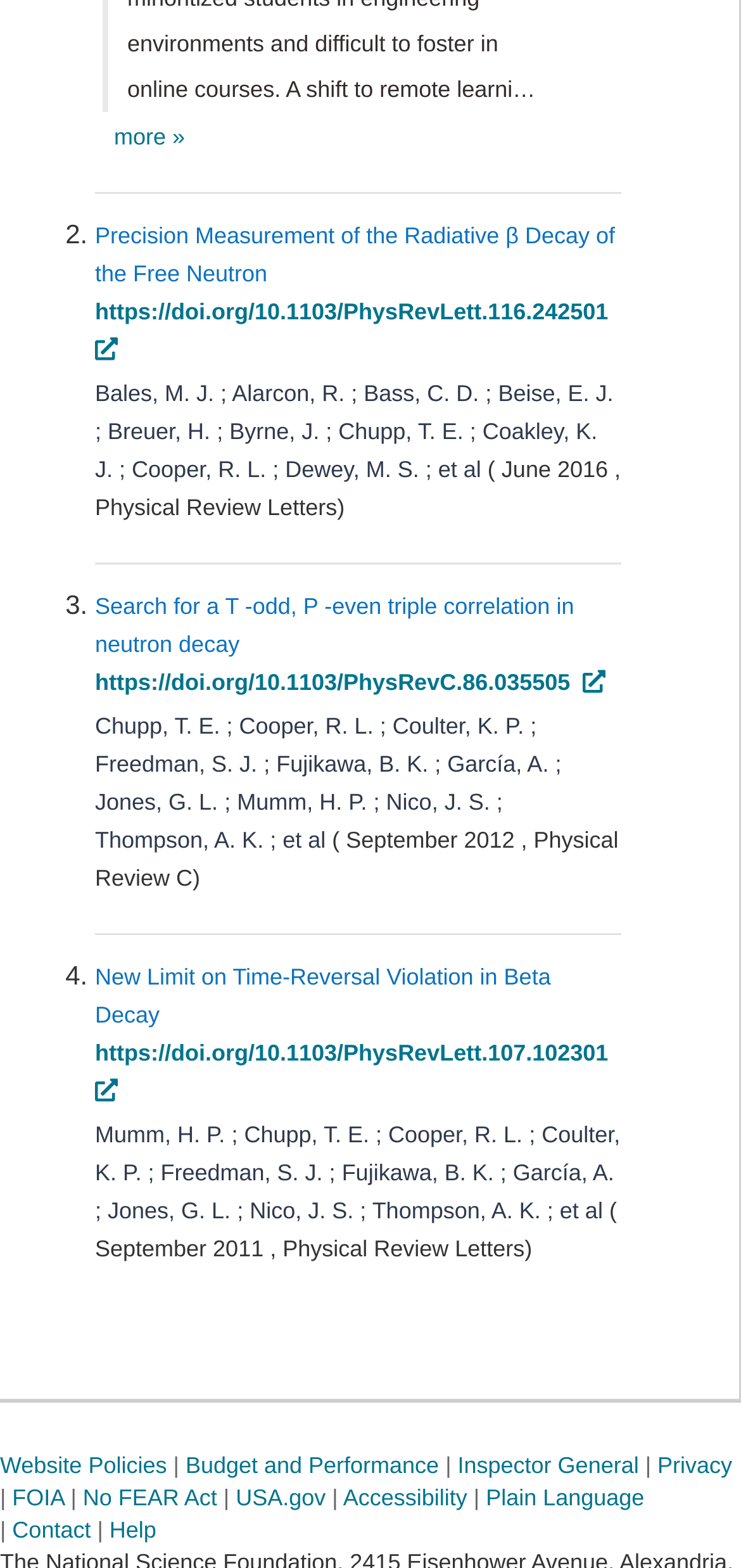Locate the bounding box coordinates of the clickable part needed for the task: "read article about Precision Measurement of the Radiative β Decay of the Free Neutron".

[0.128, 0.142, 0.83, 0.183]